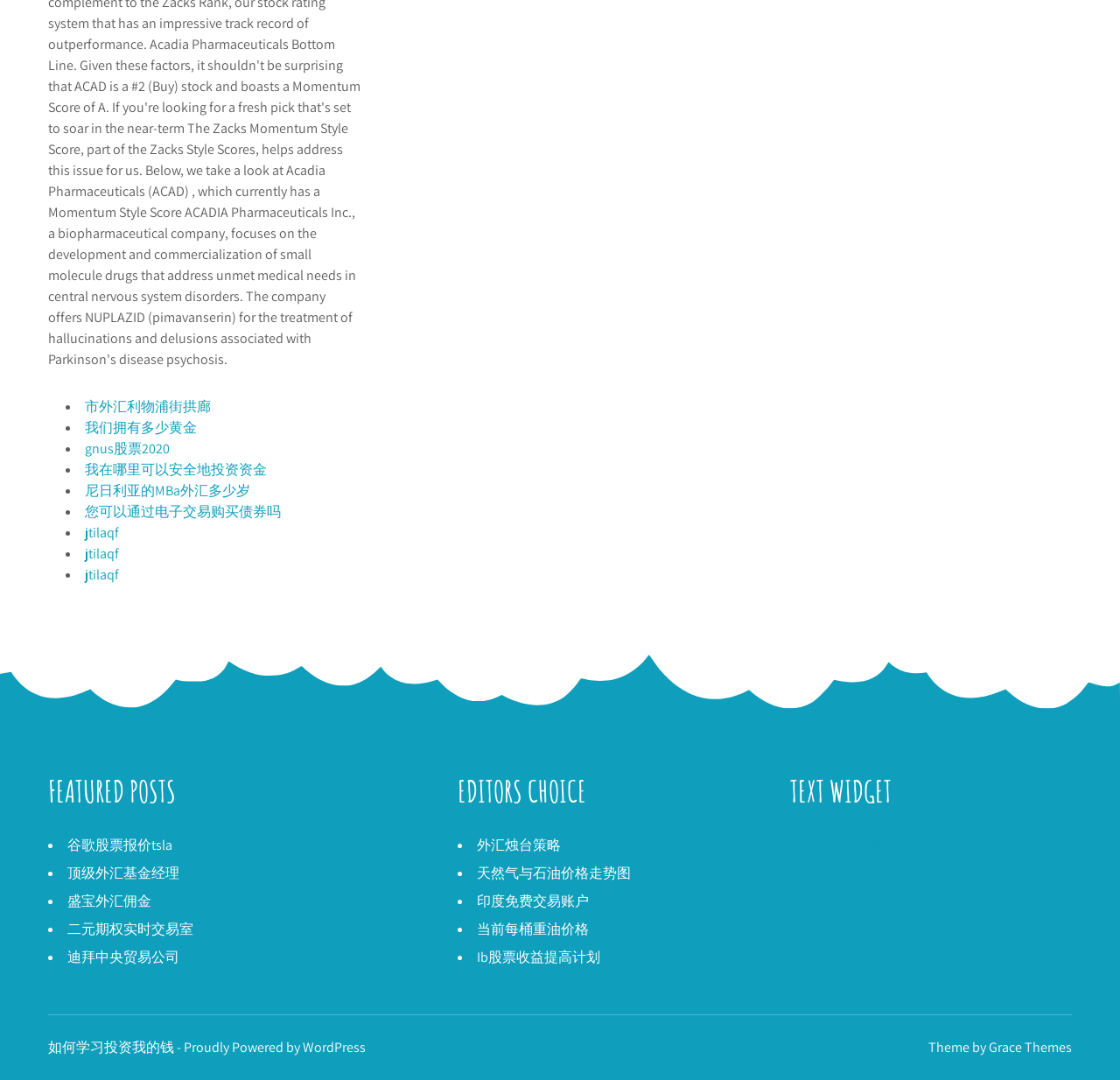Please answer the following query using a single word or phrase: 
What is the title of the first section?

FEATURED POSTS